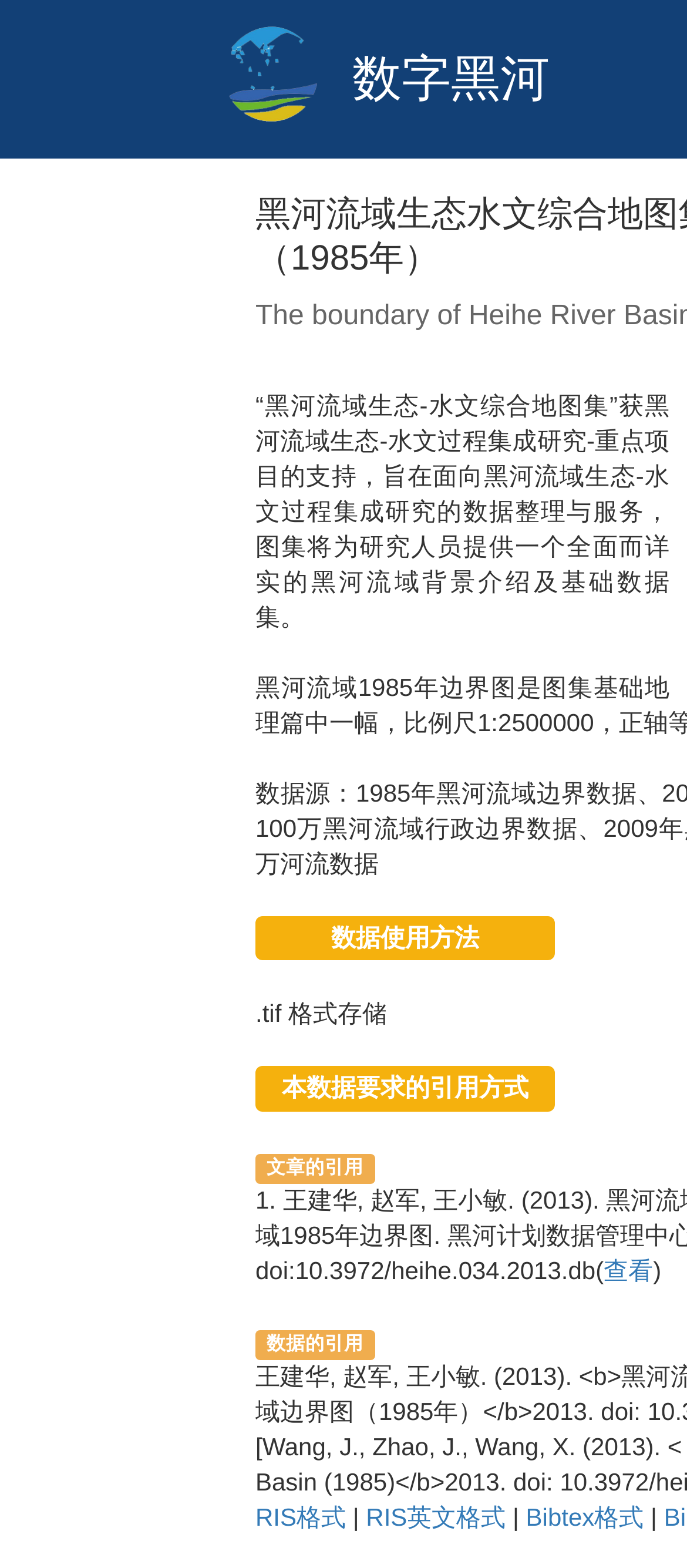Describe all the significant parts and information present on the webpage.

The webpage is about "数字黑河" (Digital Black River), a project focused on ecological and hydrological research in the Black River region. At the top of the page, there is a link with the same title "数字黑河" (Digital Black River). 

Below the title, there is a paragraph of text that describes the project's goal, which is to provide a comprehensive introduction to the Black River region and a dataset for researchers. 

Further down, there are two headings: "数据使用方法" (Data Usage Method) and "本数据要求的引用方式" (Citation Requirements for This Data). The first heading is followed by a brief description of the data storage format, which is in .tif format. 

The second heading is followed by two sections: "文章的引用" (Article Citation) and "数据的引用" (Data Citation). Each section provides links to different citation formats, including "查看" (View), "RIS格式" (RIS Format), "RIS英文格式" (RIS English Format), and "Bibtex格式" (Bibtex Format). These links are positioned to the right of the corresponding section titles.